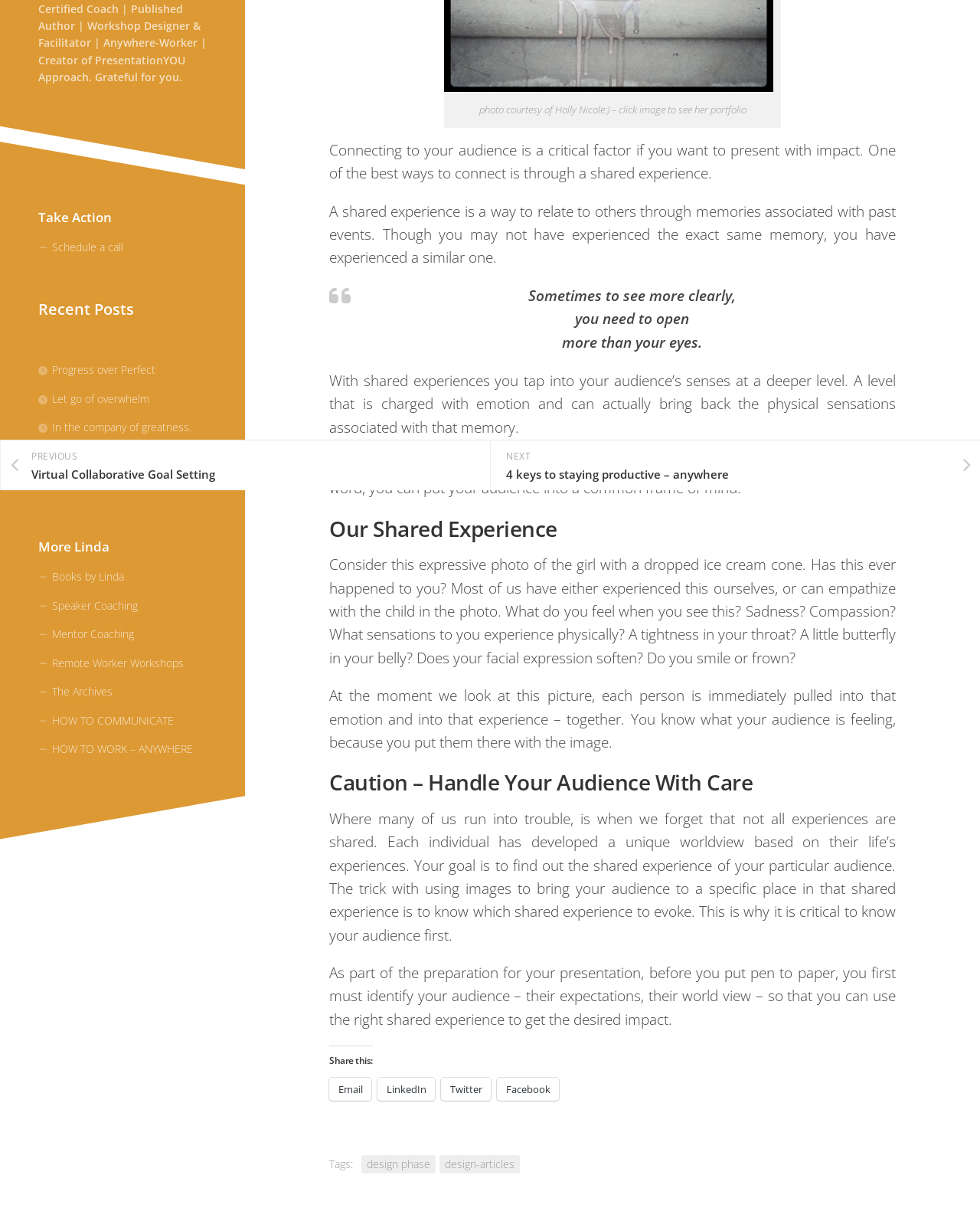Given the element description "Let go of overwhelm", identify the bounding box of the corresponding UI element.

[0.039, 0.323, 0.152, 0.335]